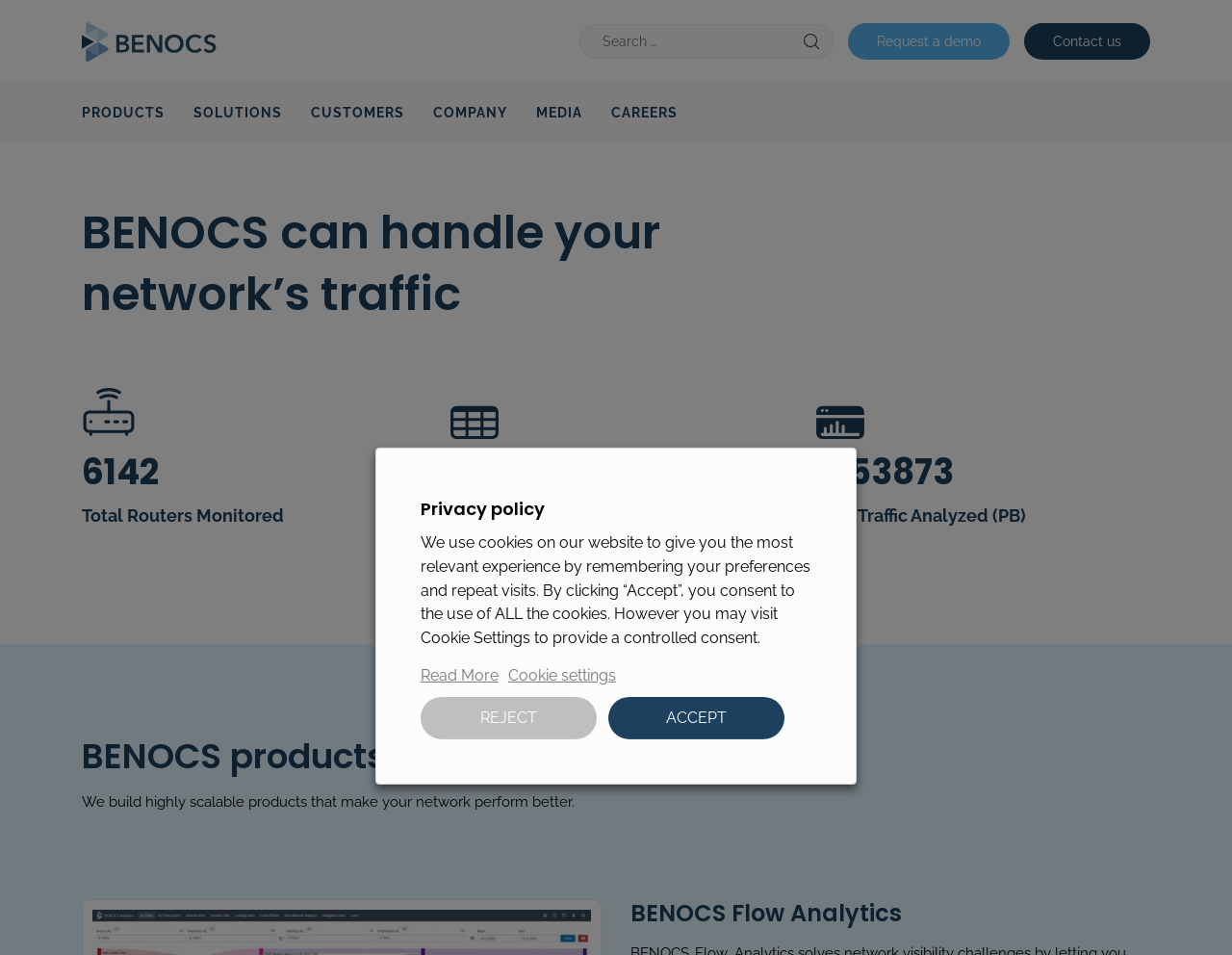What is the name of the company?
Provide a one-word or short-phrase answer based on the image.

BENOCS